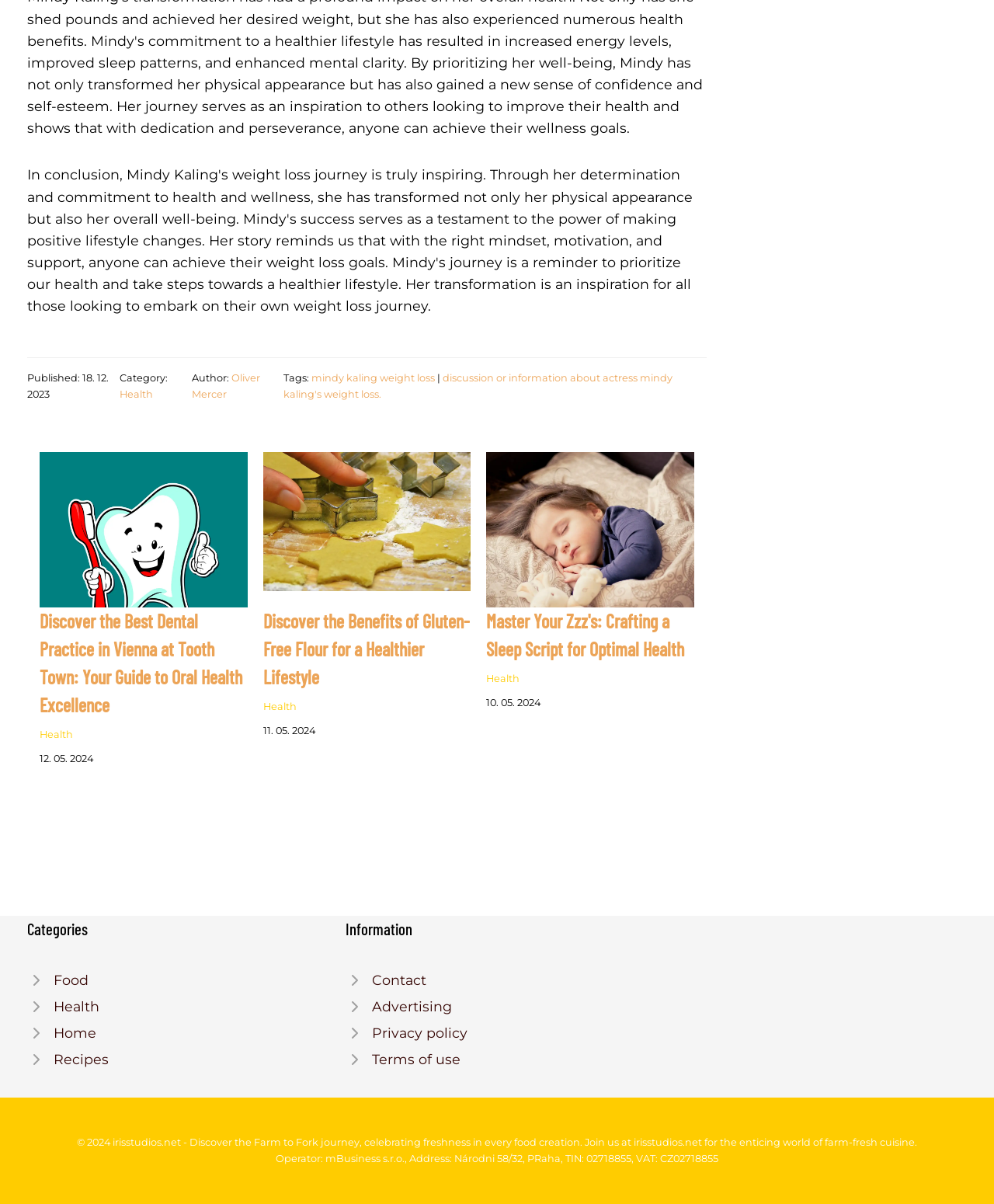Based on the element description alt="Sleep Script", identify the bounding box coordinates for the UI element. The coordinates should be in the format (top-left x, top-left y, bottom-right x, bottom-right y) and within the 0 to 1 range.

[0.489, 0.432, 0.698, 0.446]